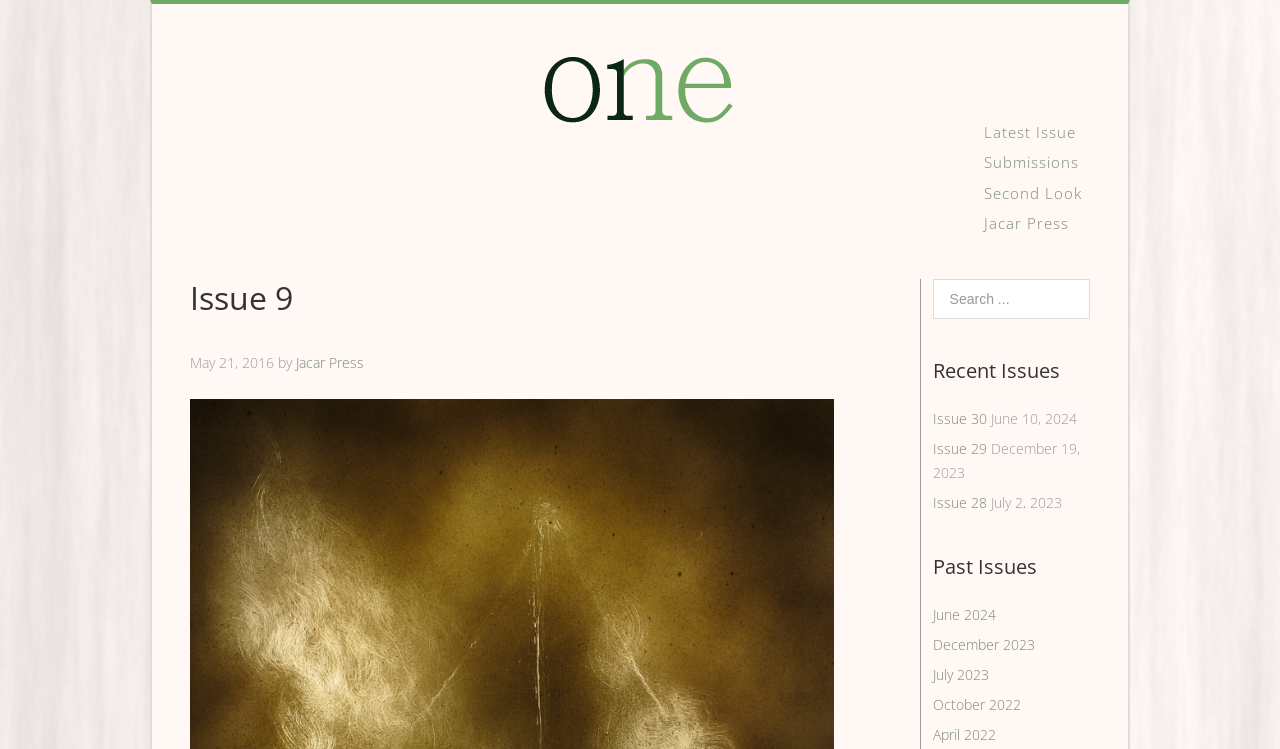Identify the bounding box coordinates of the element that should be clicked to fulfill this task: "view issue 9". The coordinates should be provided as four float numbers between 0 and 1, i.e., [left, top, right, bottom].

[0.149, 0.372, 0.652, 0.456]